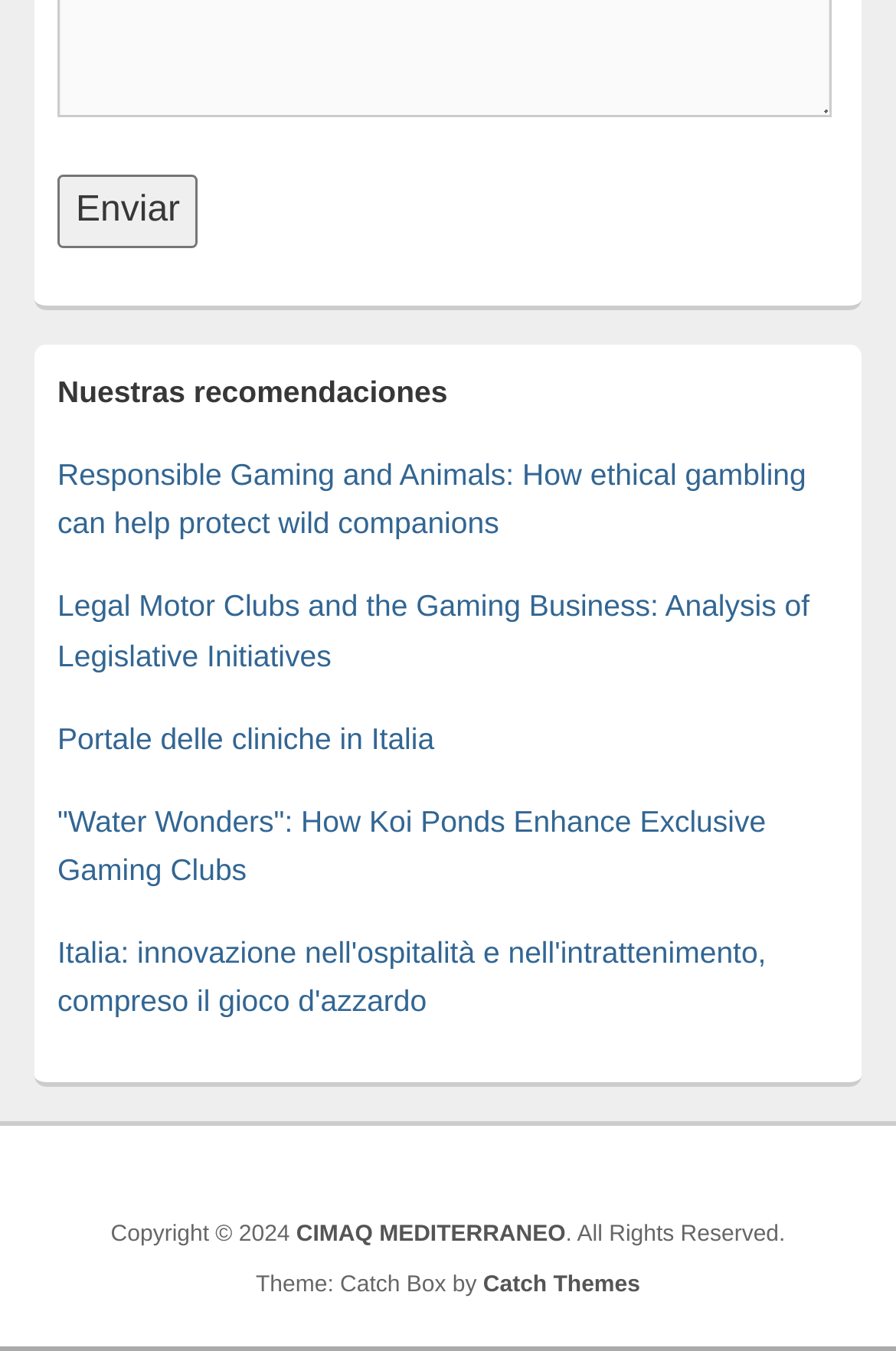What is the position of the 'Enviar' button?
Give a thorough and detailed response to the question.

I analyzed the bounding box coordinates of the 'Enviar' button, which are [0.064, 0.13, 0.221, 0.184]. Comparing these coordinates with others, I determined that the button is located at the top-left part of the webpage.